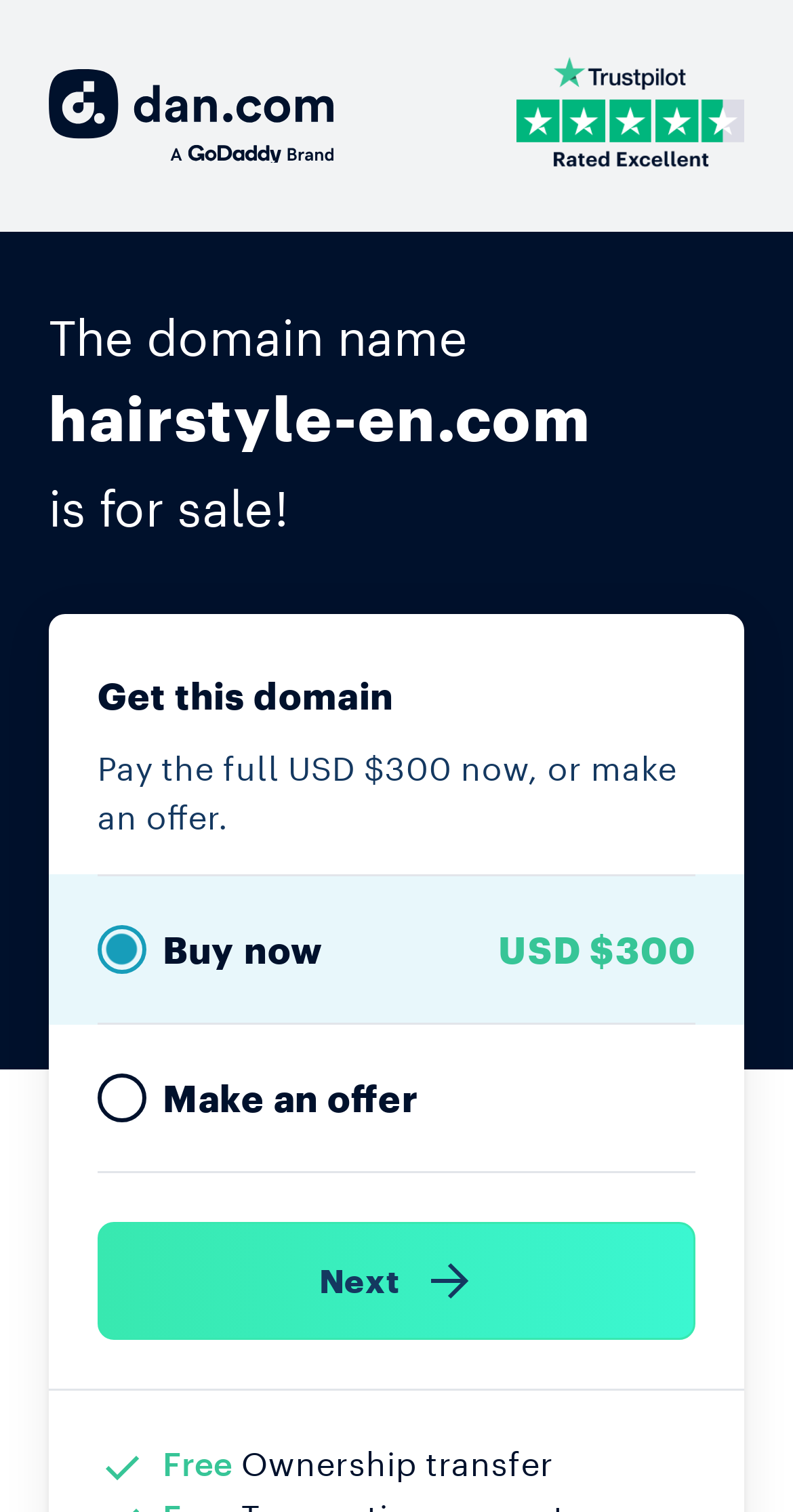How many options are there to acquire the domain name?
Give a comprehensive and detailed explanation for the question.

There are two options to acquire the domain name: 'Buy now' and 'Make an offer', which are both listed under the 'Get this domain' section.